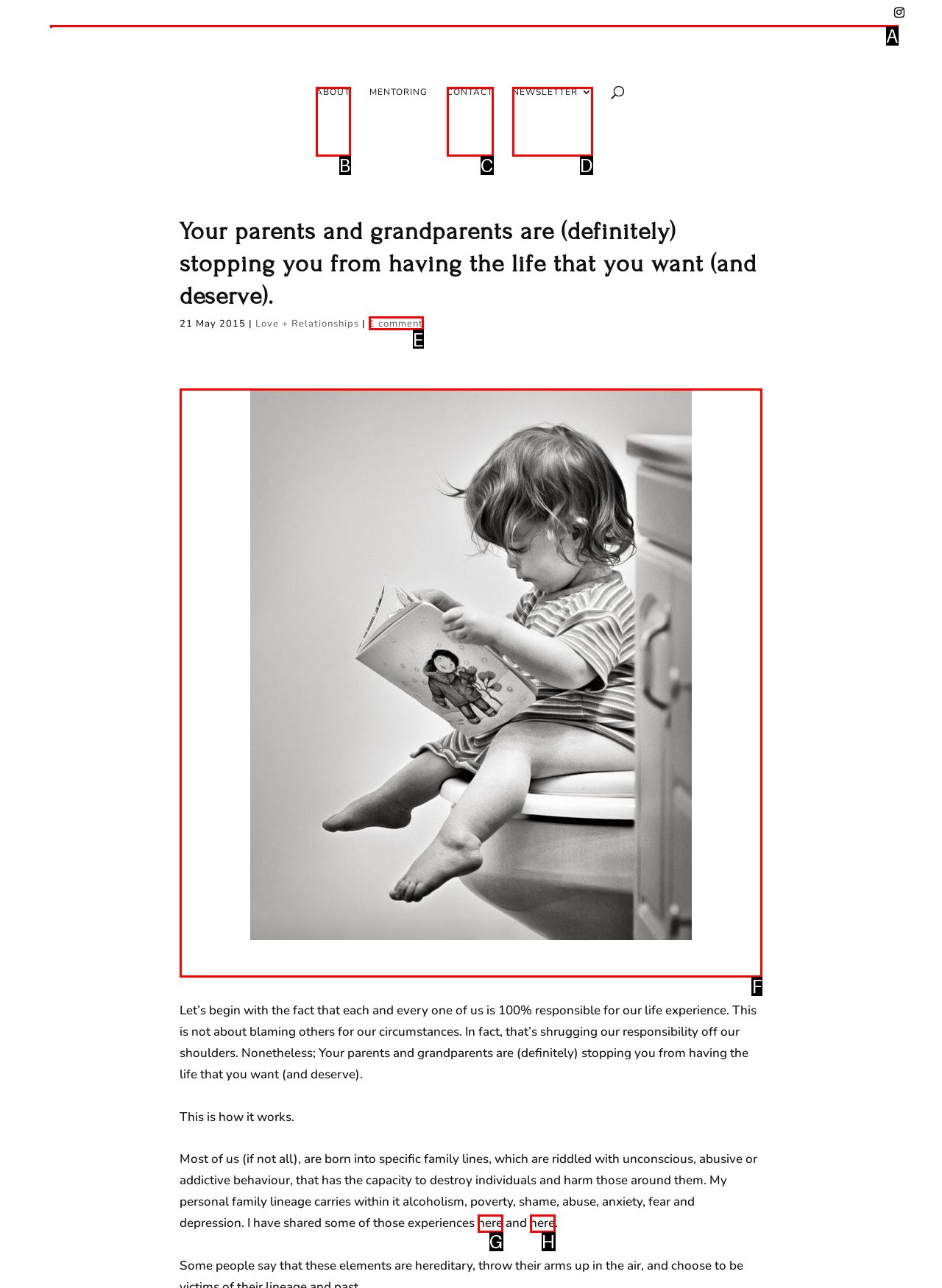Select the option that fits this description: Previous
Answer with the corresponding letter directly.

None